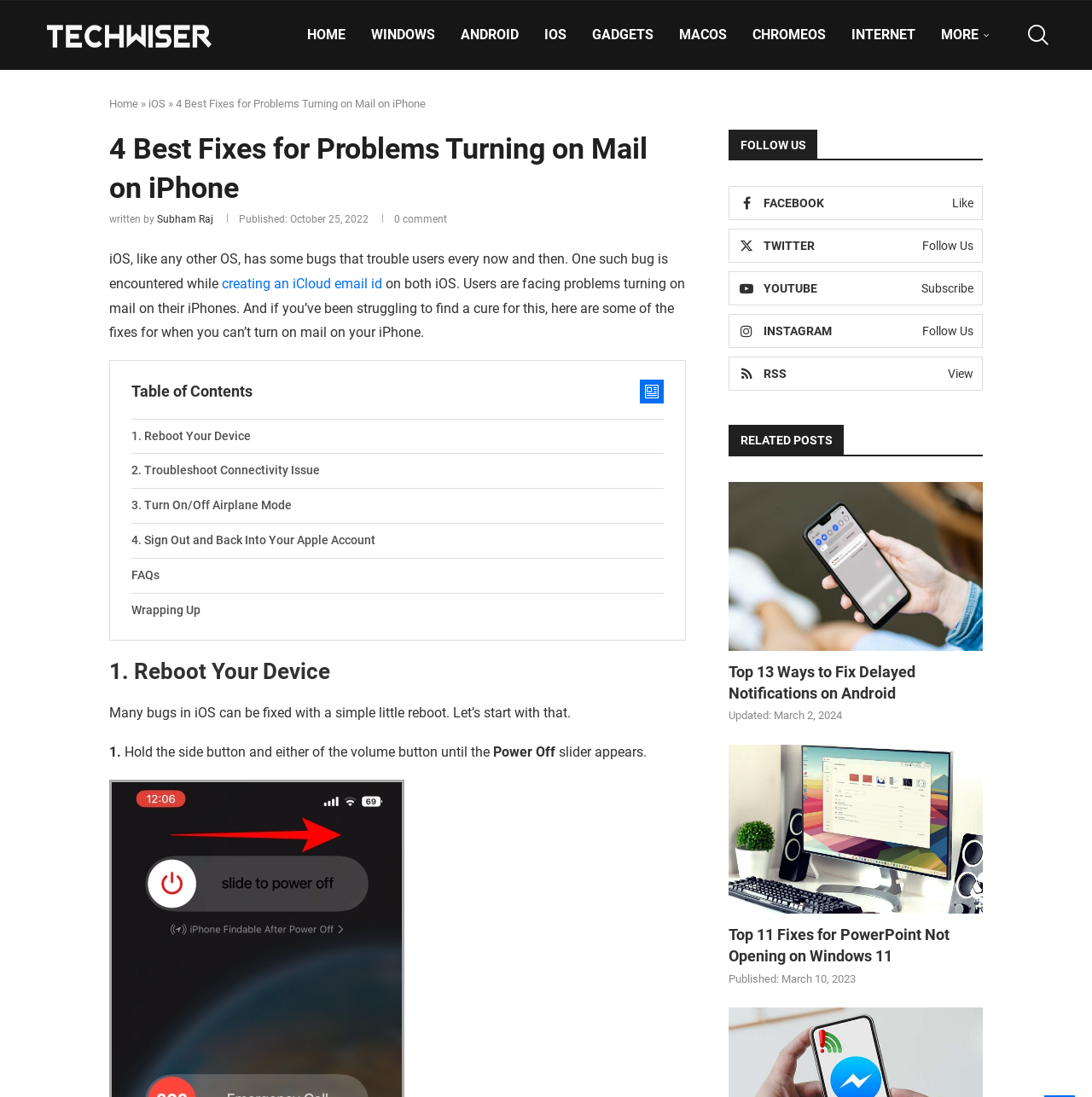What is the fourth fix for problems turning on mail on iPhone?
Please answer the question with a detailed and comprehensive explanation.

The fourth fix for problems turning on mail on iPhone can be found by looking at the table of contents section and finding the fourth link, which says '4. Sign Out and Back Into Your Apple Account'.